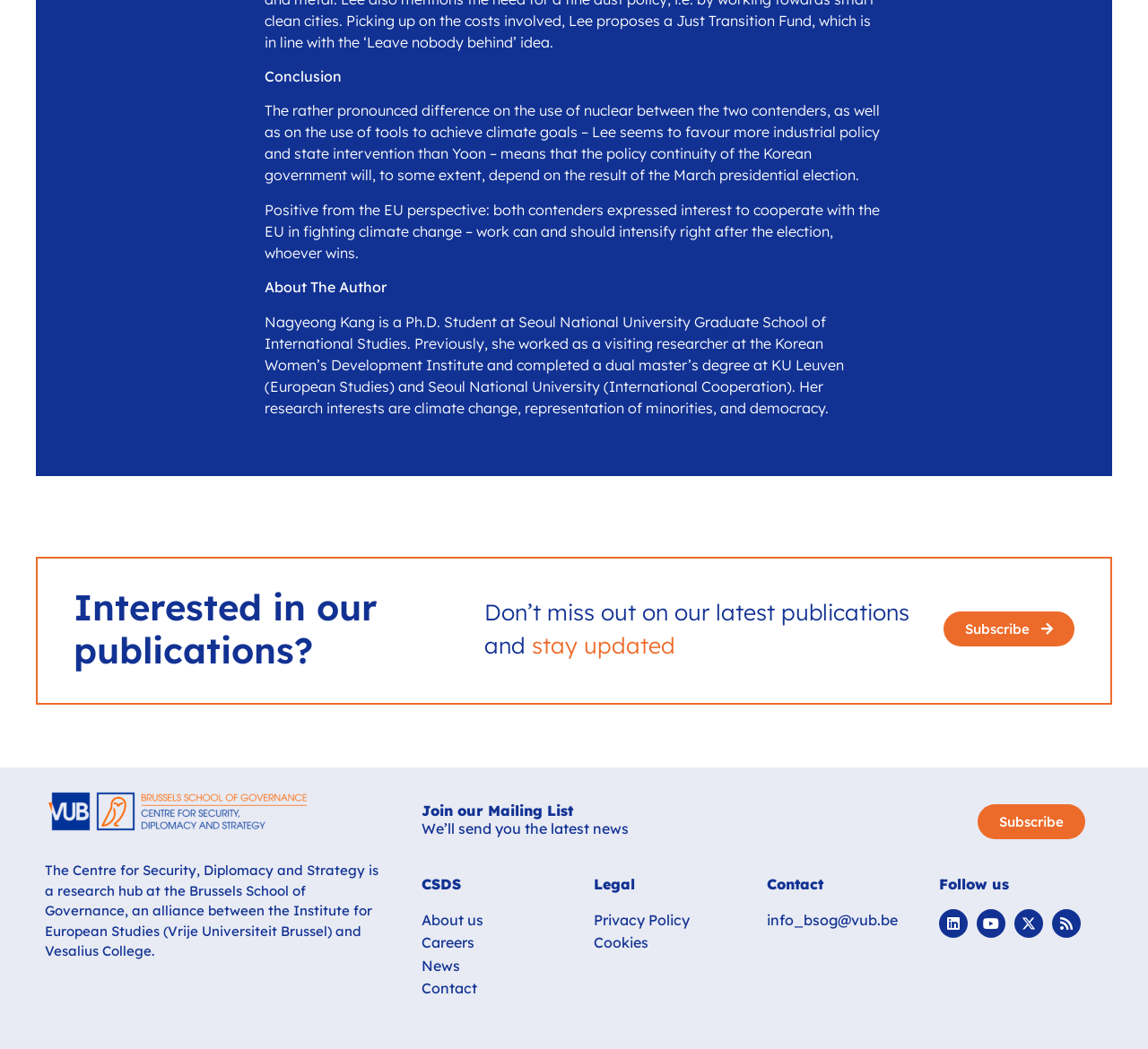Please determine the bounding box of the UI element that matches this description: Kantar. The coordinates should be given as (top-left x, top-left y, bottom-right x, bottom-right y), with all values between 0 and 1.

None